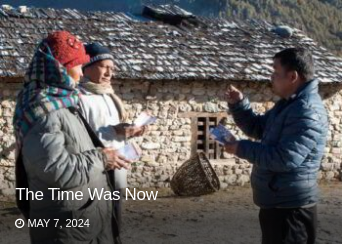Provide a rich and detailed narrative of the image.

In this captivating image titled "The Time Was Now," captured on May 7, 2024, we see a small group engaged in a meaningful conversation outside a rustic stone building. The foreground features a man passionately speaking to two individuals, who are attentively listening while holding pamphlets. The setting appears to be a mountainous area, emphasizing the outreach efforts of local missionaries. The interaction reflects a commitment to sharing messages of hope and faith within the community, showcasing the importance of communication and connection in their mission. The image powerfully highlights the dedication of those involved in spreading the message of love and spirituality.